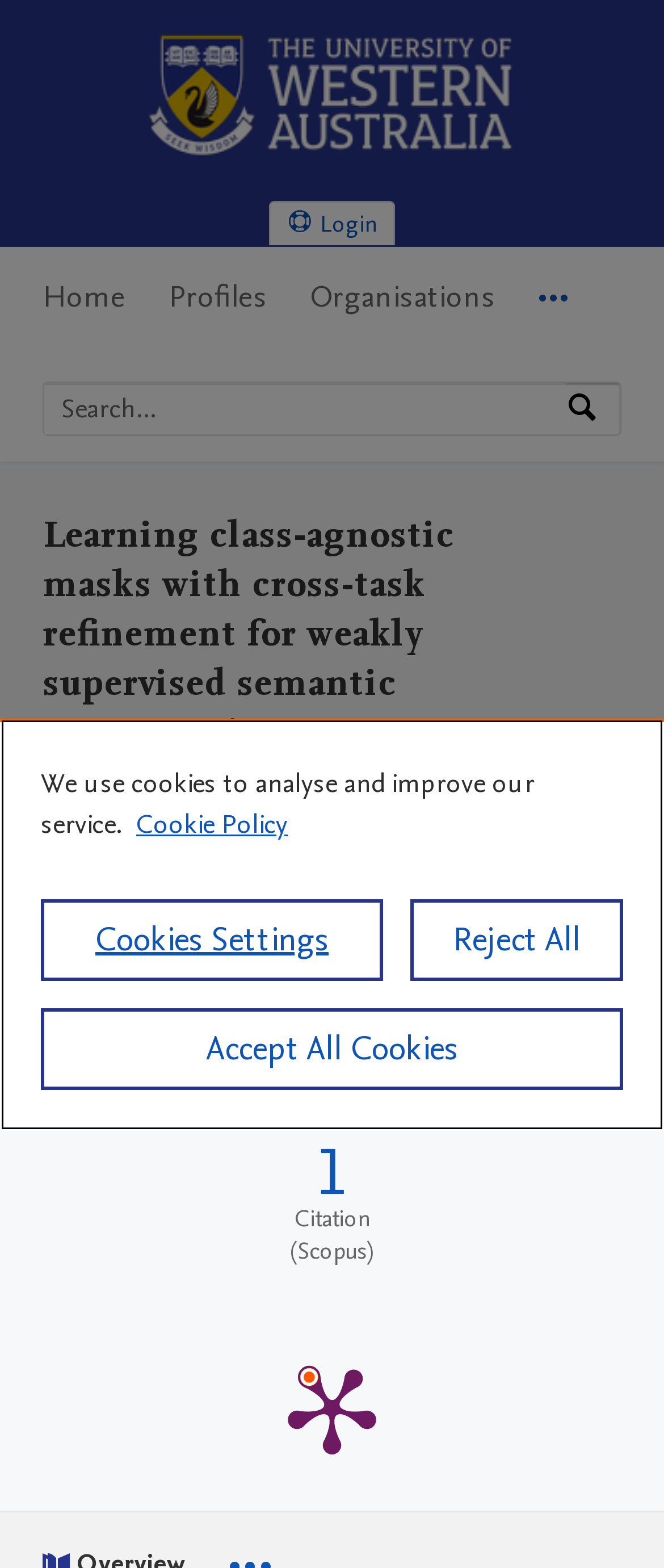Please determine the bounding box coordinates of the area that needs to be clicked to complete this task: 'View research output'. The coordinates must be four float numbers between 0 and 1, formatted as [left, top, right, bottom].

[0.064, 0.625, 0.303, 0.646]